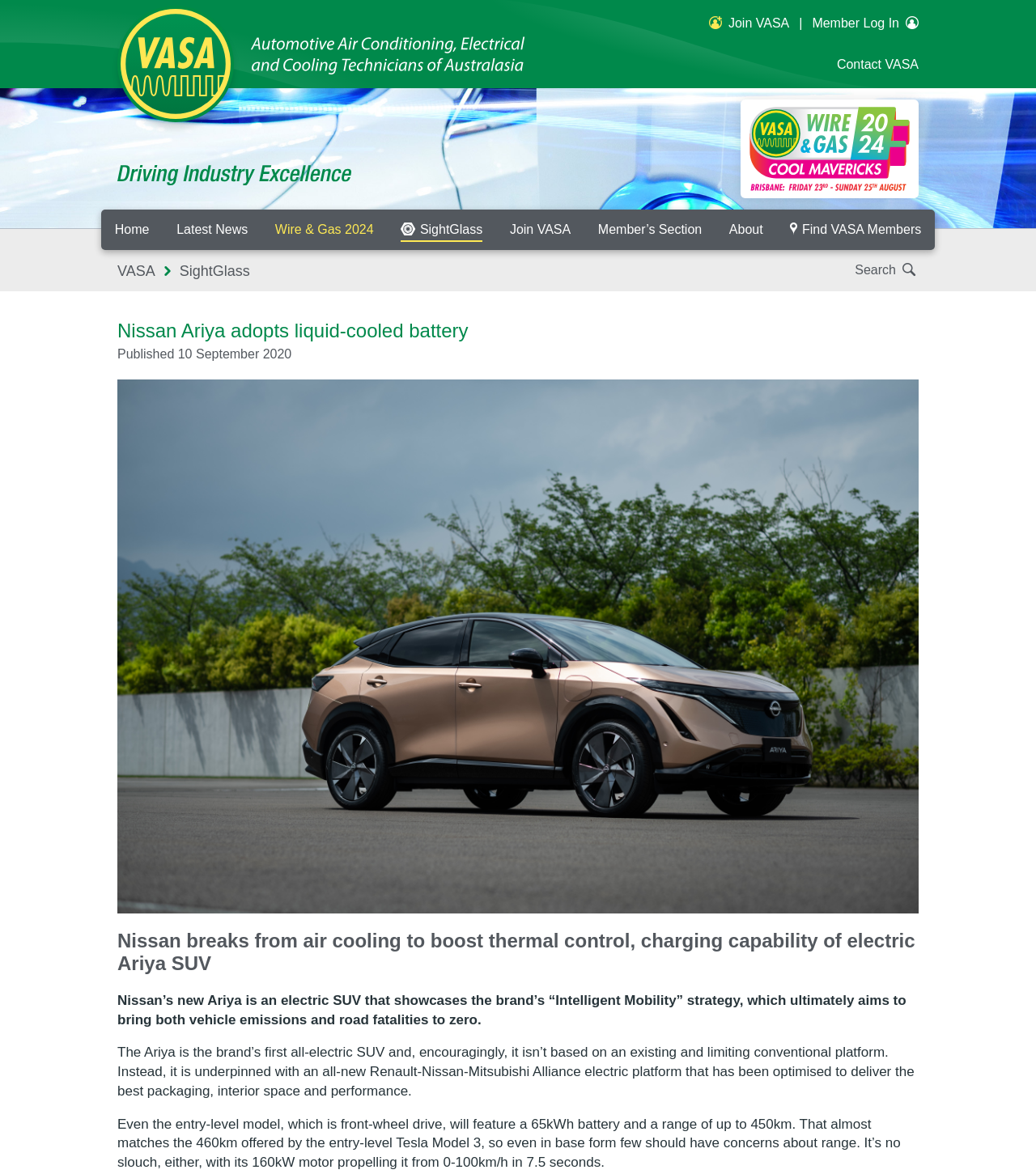Identify the bounding box coordinates of the area you need to click to perform the following instruction: "Read more about Nissan Ariya".

[0.113, 0.272, 0.887, 0.291]